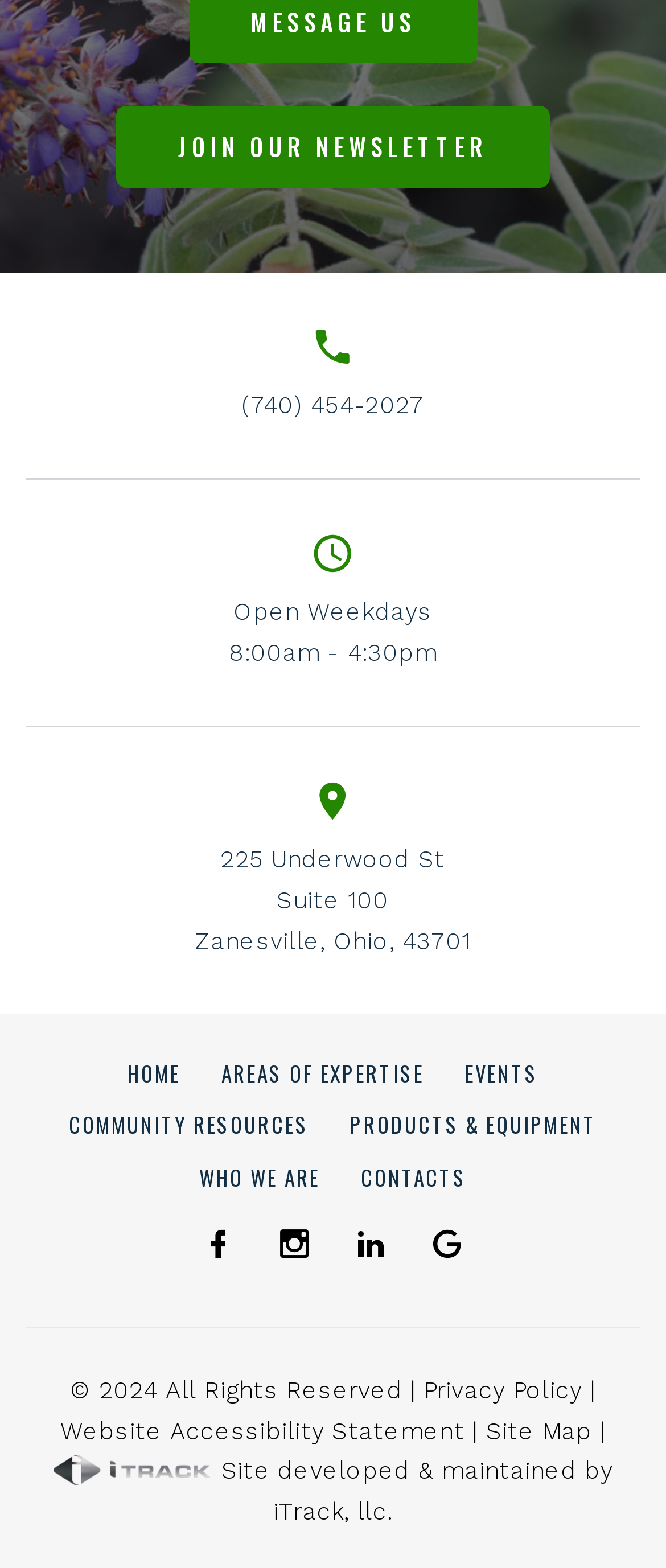Find the bounding box coordinates of the clickable element required to execute the following instruction: "Click to join the newsletter". Provide the coordinates as four float numbers between 0 and 1, i.e., [left, top, right, bottom].

[0.175, 0.068, 0.825, 0.12]